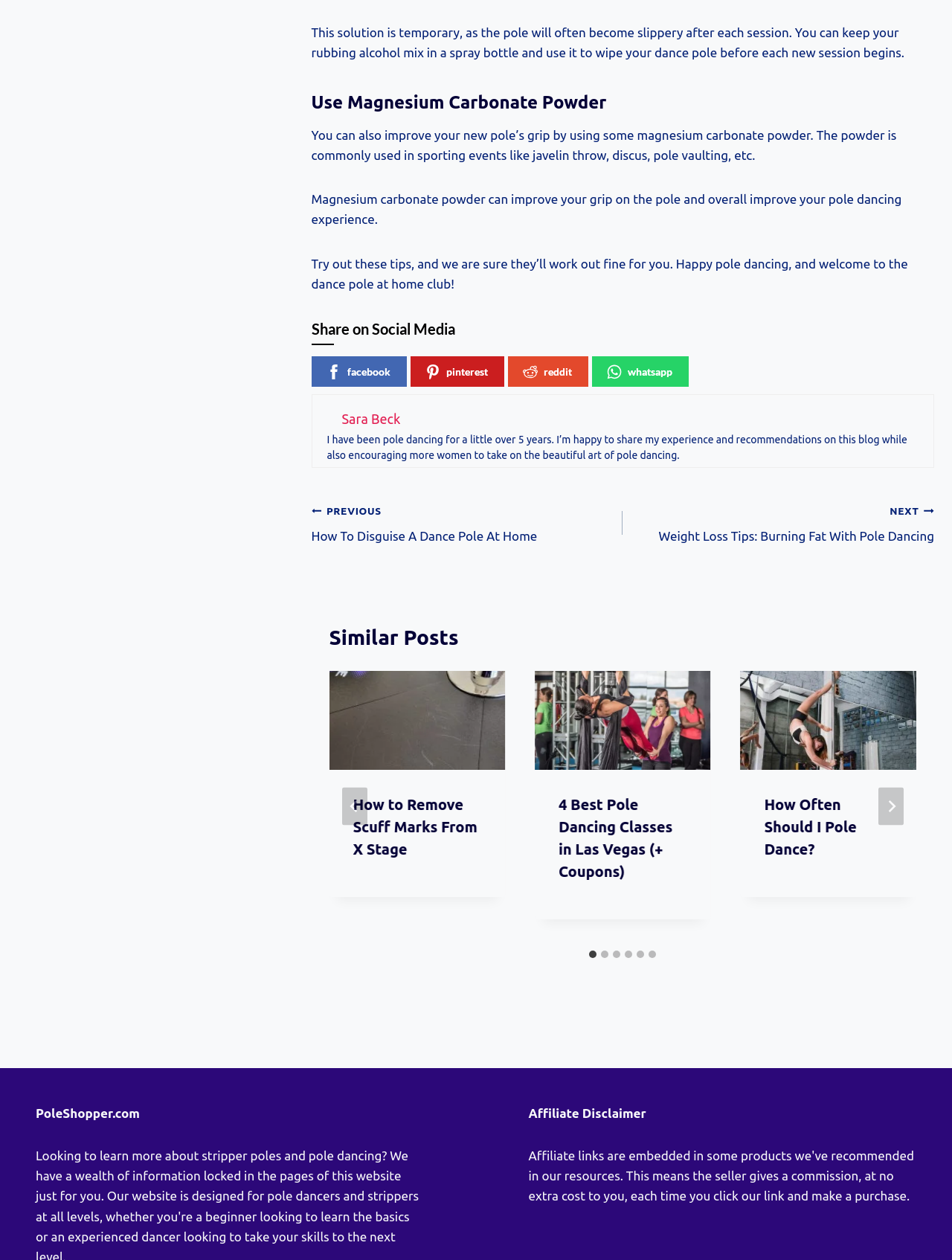What is the topic of the similar posts section?
Please provide a single word or phrase as your answer based on the screenshot.

Pole dancing